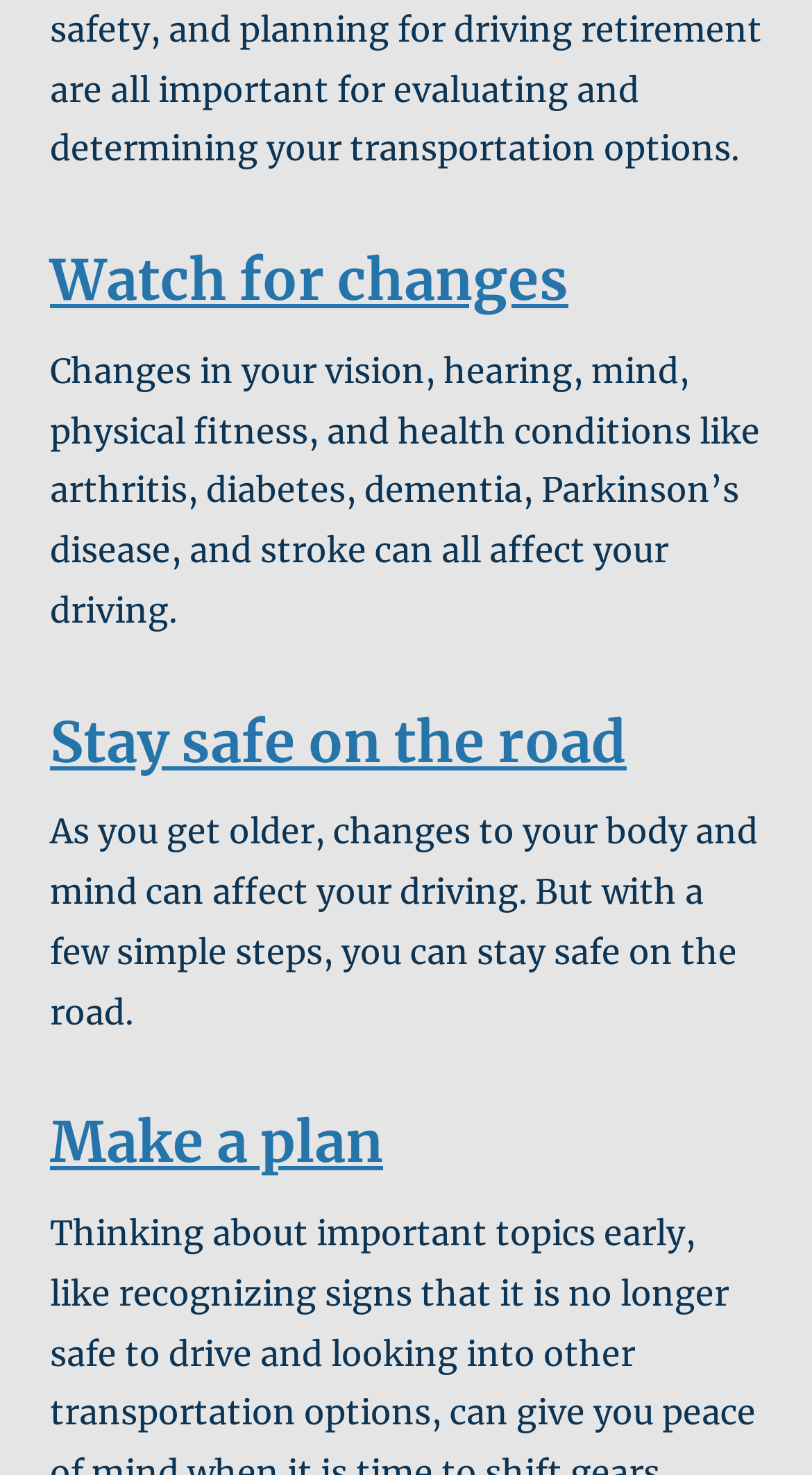Using the description: "Make a plan", identify the bounding box of the corresponding UI element in the screenshot.

[0.062, 0.752, 0.472, 0.798]